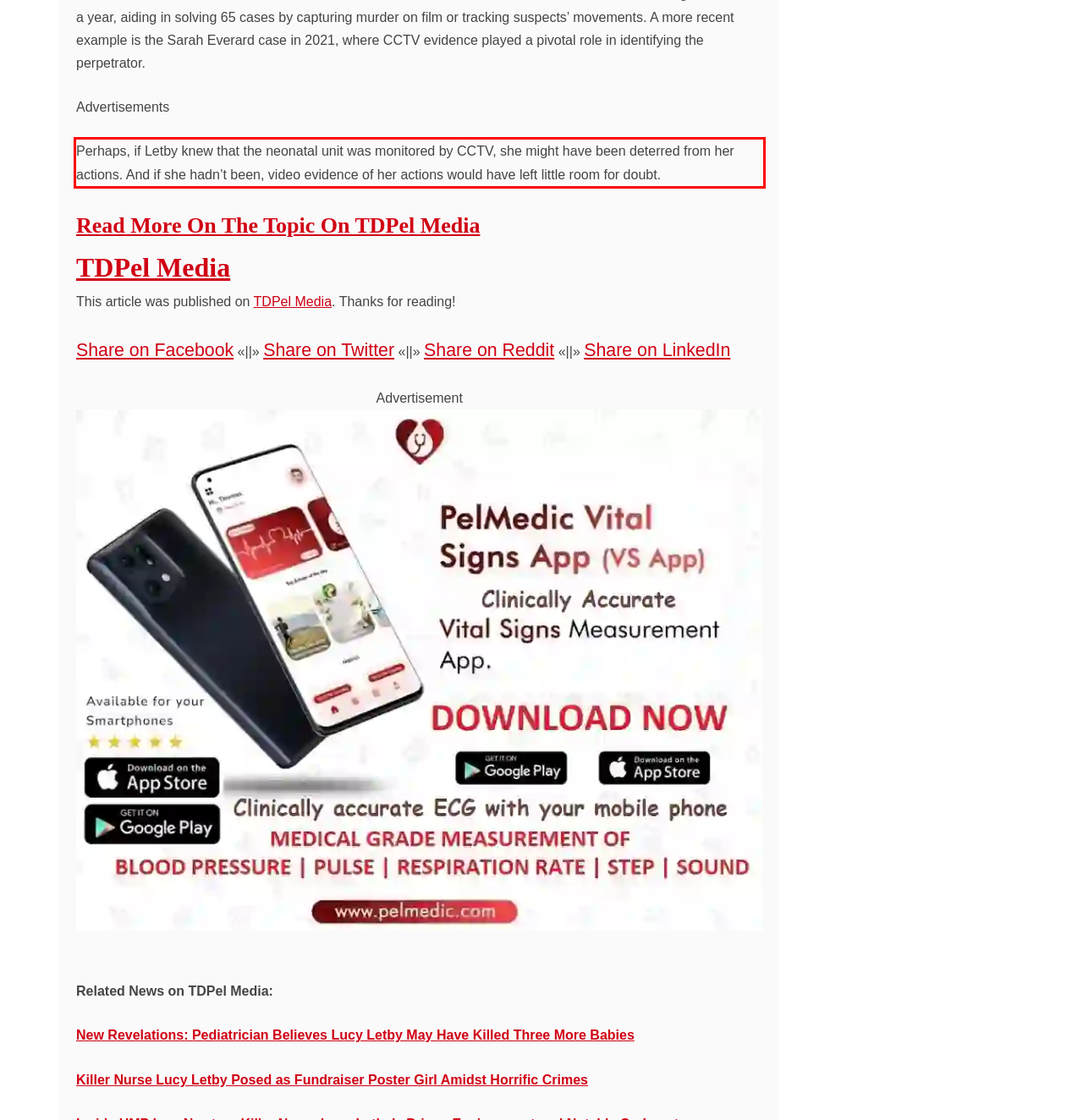Please examine the webpage screenshot containing a red bounding box and use OCR to recognize and output the text inside the red bounding box.

Perhaps, if Letby knew that the neonatal unit was monitored by CCTV, she might have been deterred from her actions. And if she hadn’t been, video evidence of her actions would have left little room for doubt.